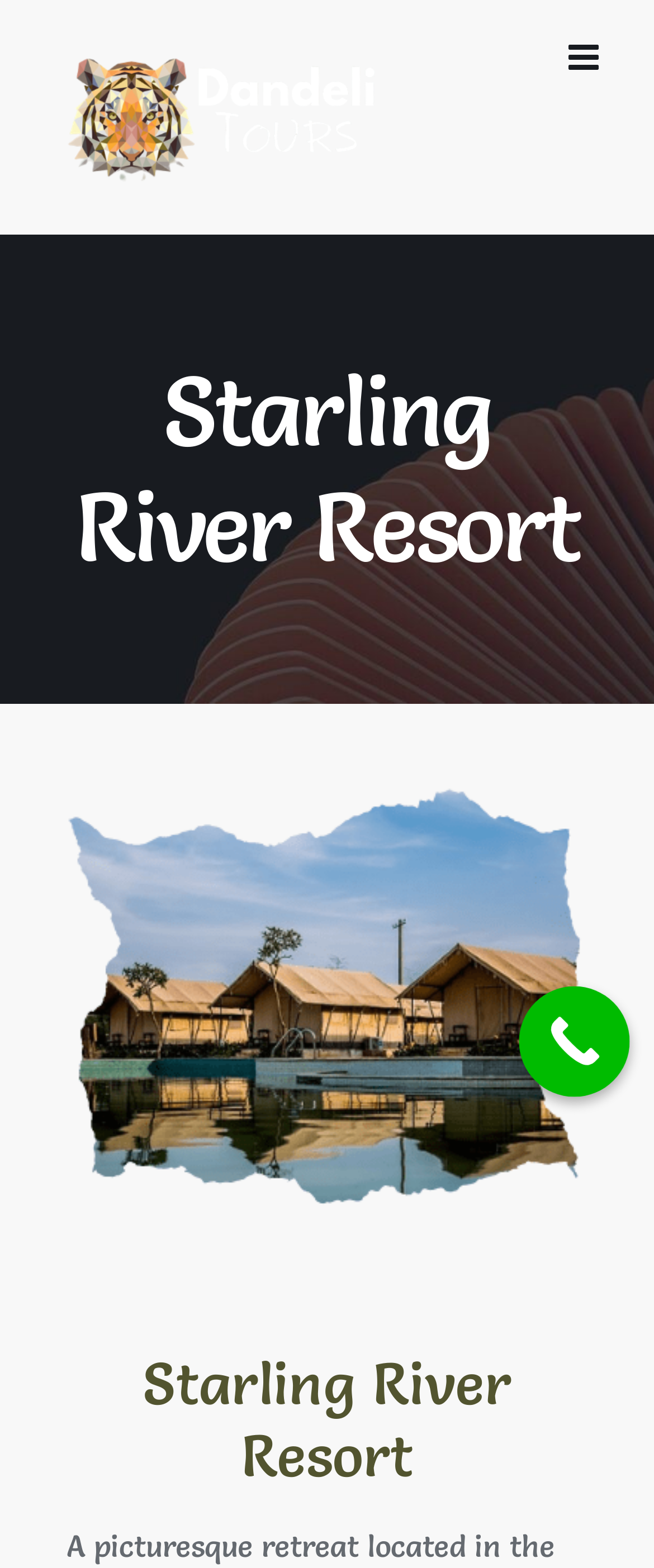Ascertain the bounding box coordinates for the UI element detailed here: "alt="Dandeli Tours Package Logo"". The coordinates should be provided as [left, top, right, bottom] with each value being a float between 0 and 1.

[0.077, 0.021, 0.654, 0.128]